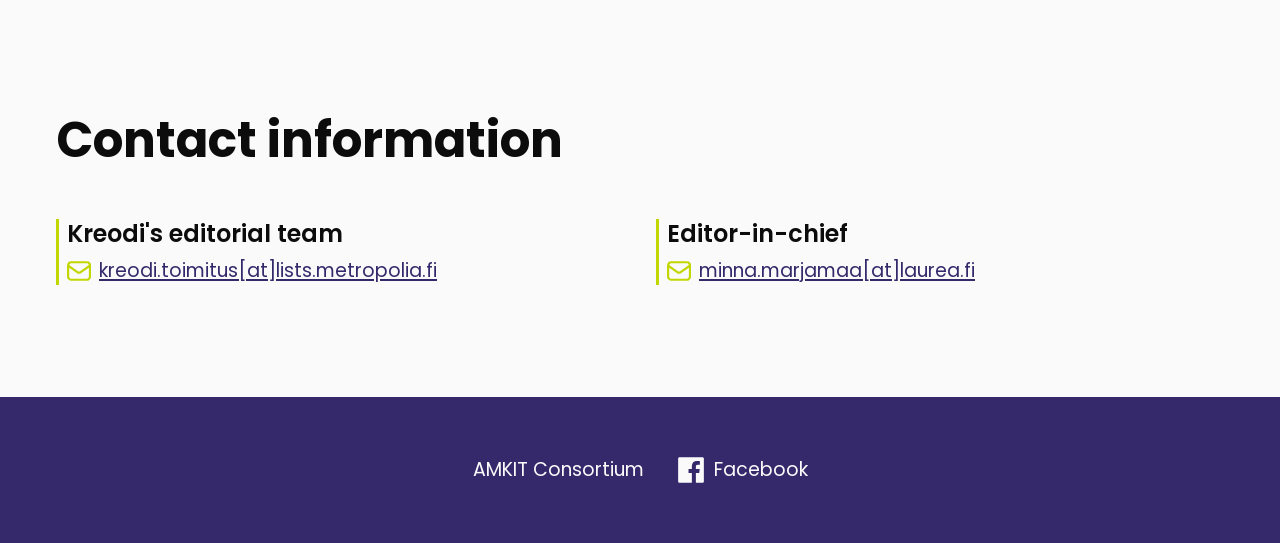From the webpage screenshot, predict the bounding box of the UI element that matches this description: "minna.marjamaa[at]laurea.fi".

[0.546, 0.473, 0.762, 0.525]